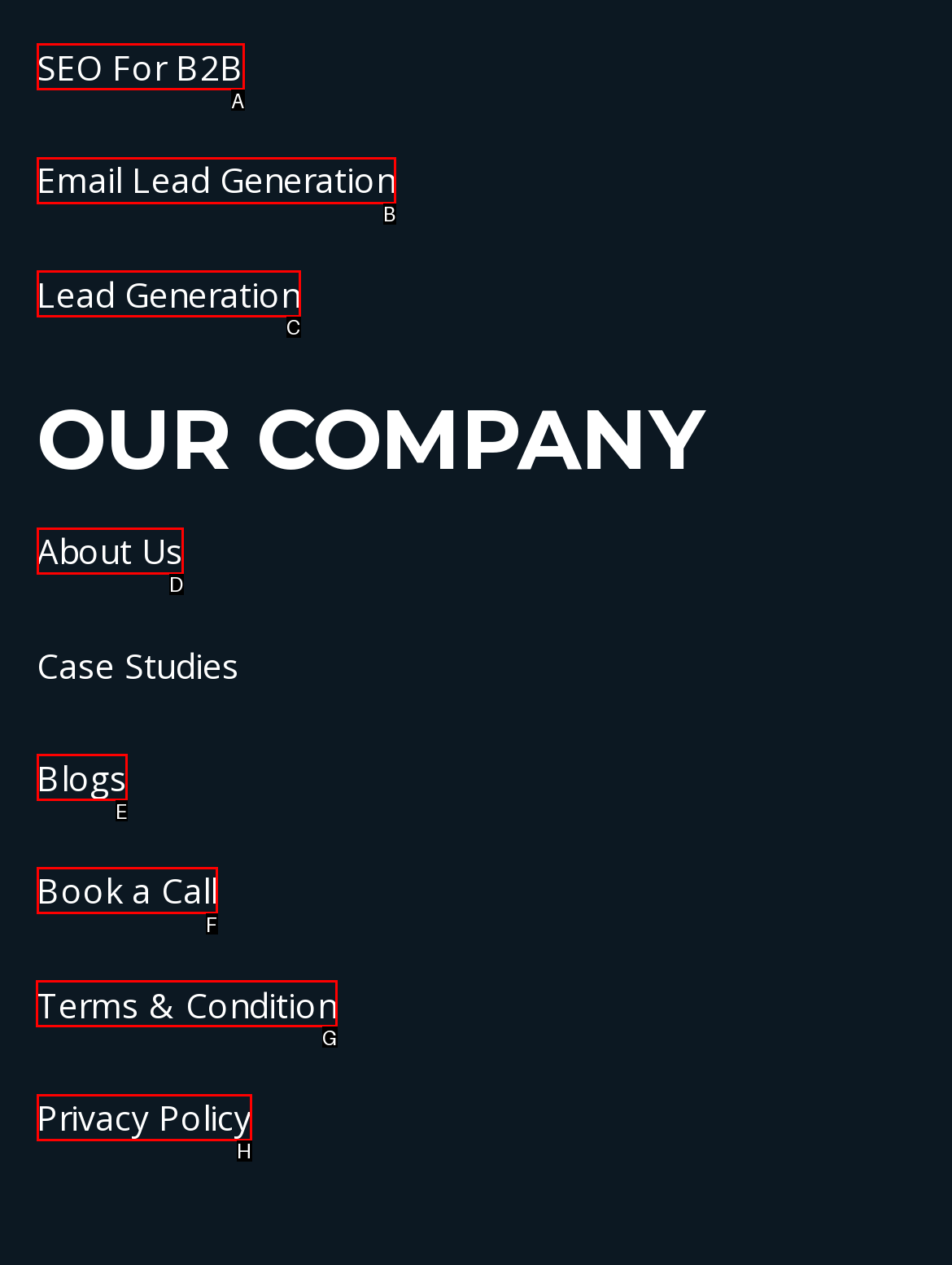Select the proper HTML element to perform the given task: View Terms & Condition Answer with the corresponding letter from the provided choices.

G